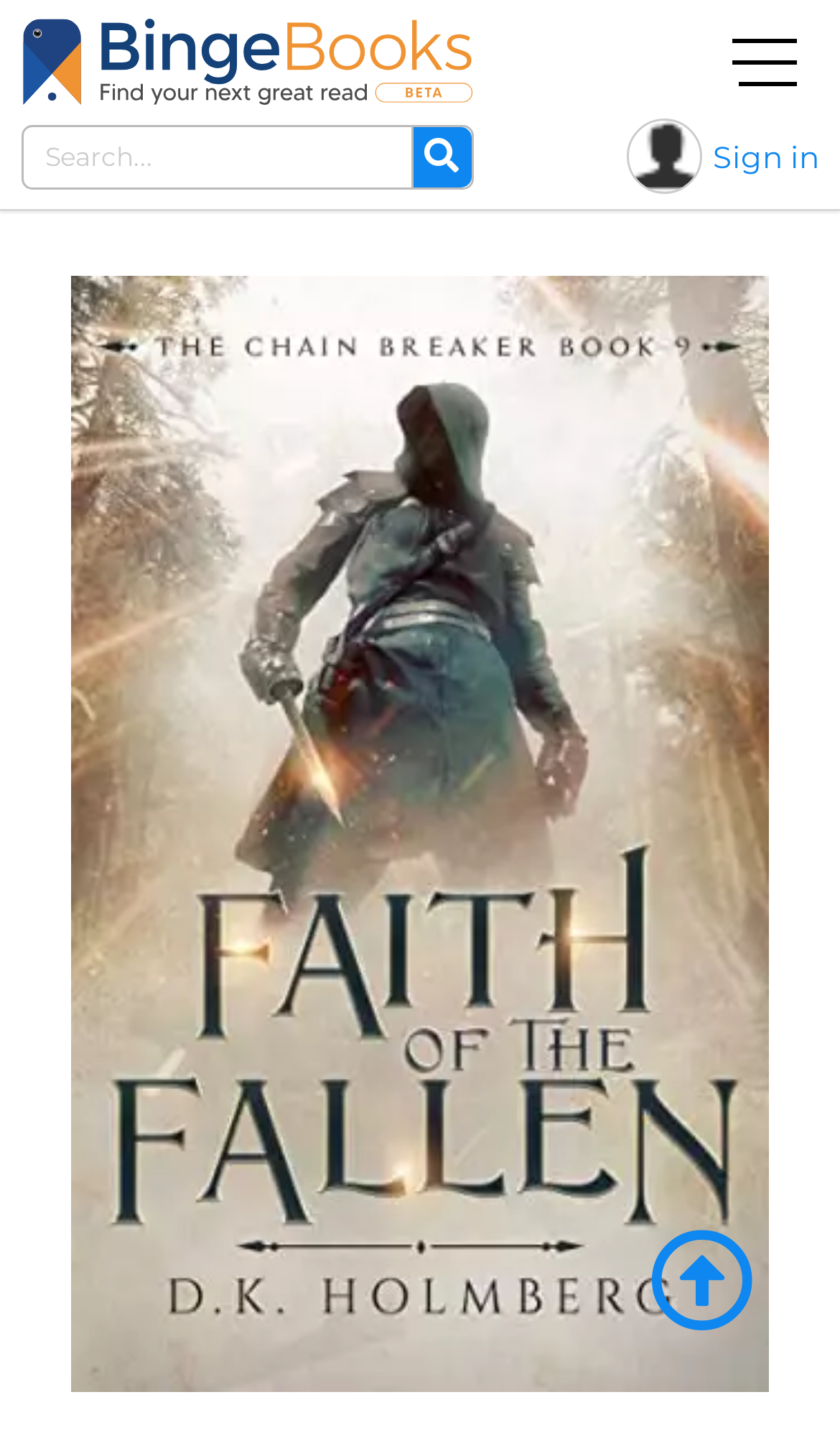Find the bounding box of the UI element described as follows: "aria-label="Search"".

[0.49, 0.088, 0.562, 0.13]